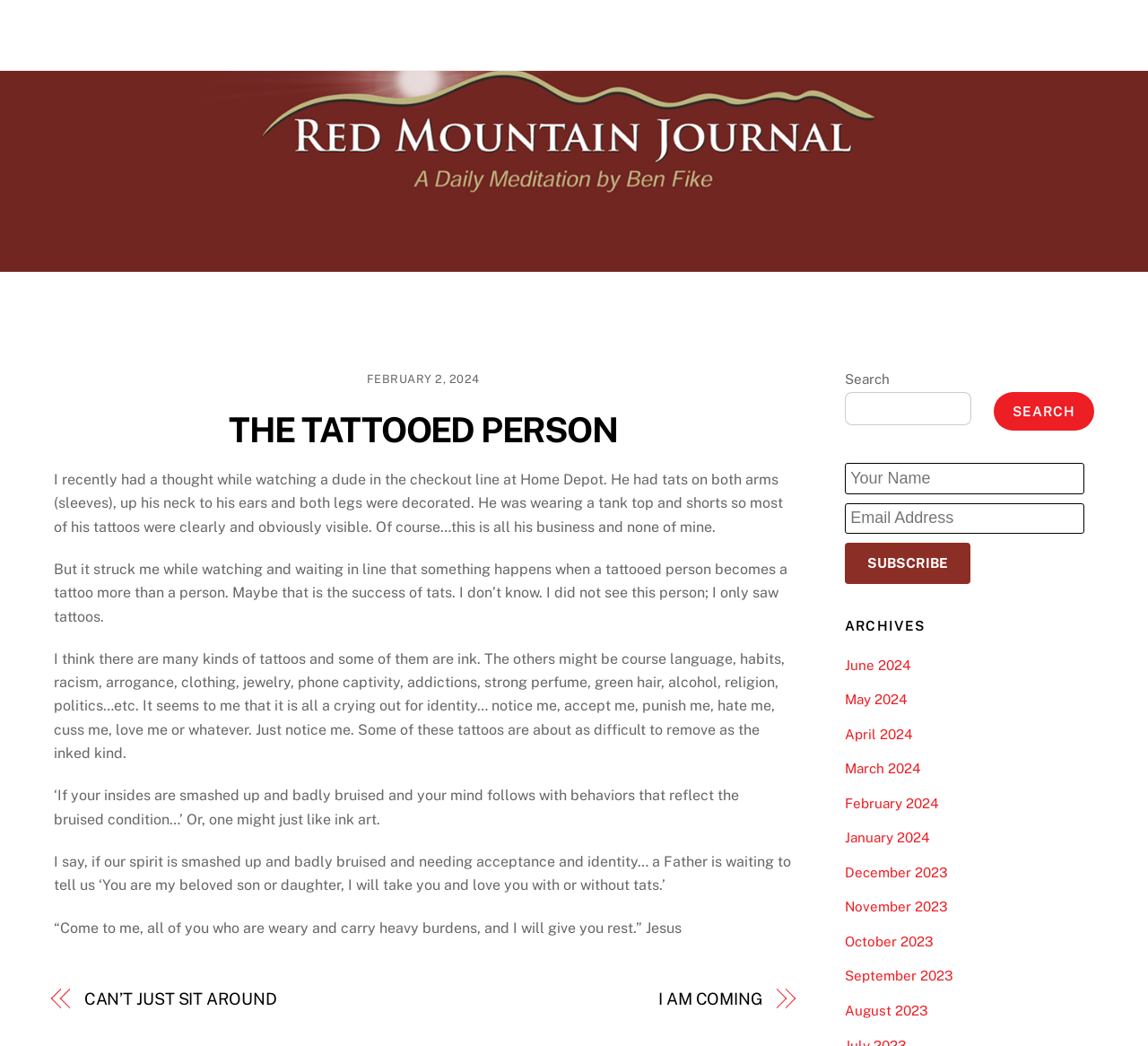Determine the bounding box coordinates of the region to click in order to accomplish the following instruction: "Subscribe to the newsletter". Provide the coordinates as four float numbers between 0 and 1, specifically [left, top, right, bottom].

[0.736, 0.519, 0.845, 0.558]